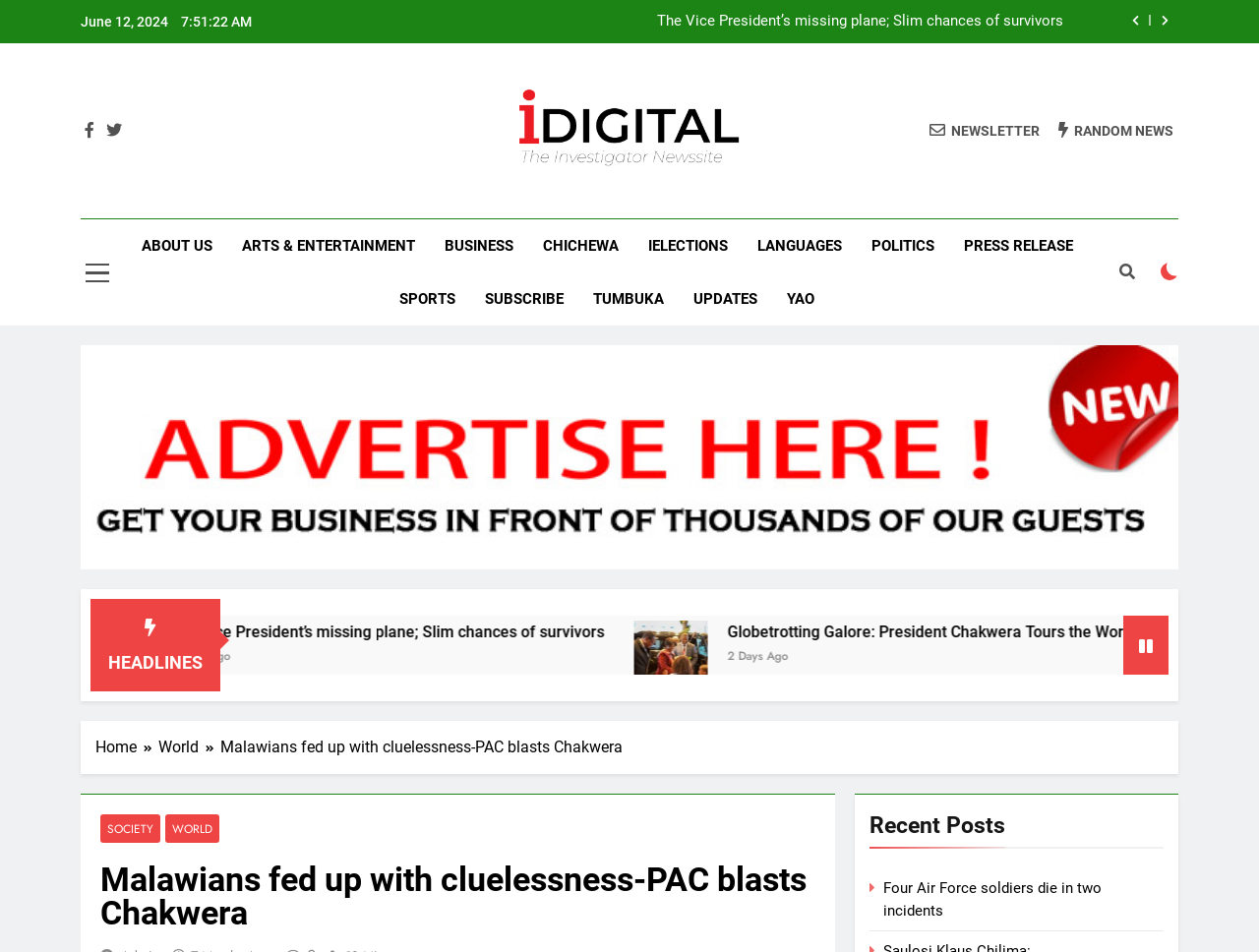What is the topic of the heading 'Malawians fed up with cluelessness-PAC blasts Chakwera'?
Examine the image and provide an in-depth answer to the question.

The topic of the heading 'Malawians fed up with cluelessness-PAC blasts Chakwera' can be inferred by looking at the links below it, where 'SOCIETY' is one of the options. Since the heading is about people's opinions and reactions, it is likely to be categorized under 'SOCIETY'.